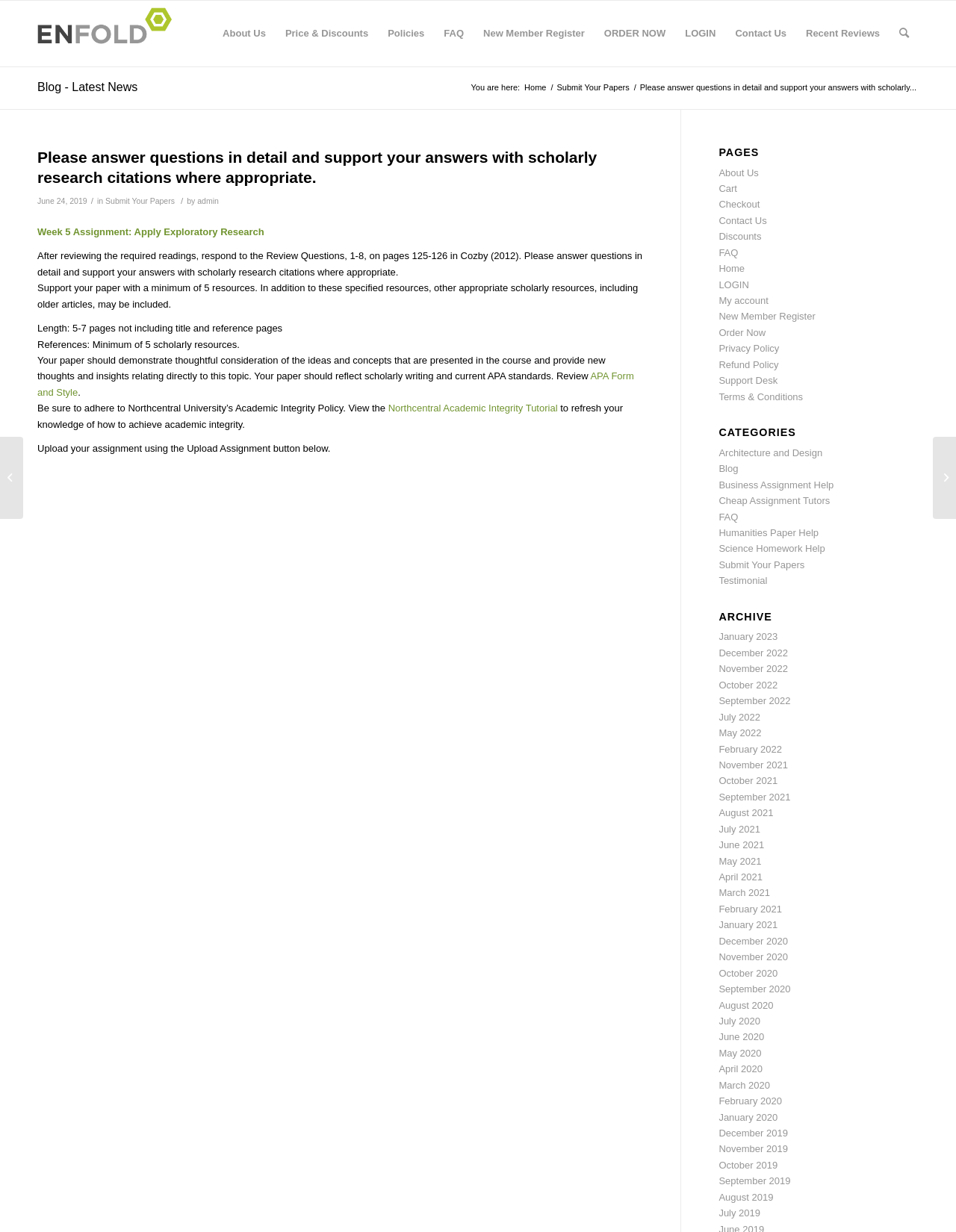Elaborate on the information and visuals displayed on the webpage.

This webpage appears to be an academic assignment page, specifically for a Week 5 assignment in a course. The page is divided into several sections. At the top, there is a navigation menu with various links, including "About Us", "Price & Discounts", "Policies", "FAQ", "New Member Register", "ORDER NOW", "LOGIN", "Contact Us", and "Recent Reviews". 

Below the navigation menu, there is a breadcrumb trail indicating the current page's location, with links to "Home" and "Submit Your Papers". 

The main content of the page is an assignment description, which is headed by a title that reads "Please answer questions in detail and support your answers with scholarly research citations where appropriate." The assignment requires students to respond to review questions from a specific textbook, providing detailed answers supported by scholarly research citations. The assignment also specifies the length, formatting, and reference requirements.

To the right of the main content, there are three columns of links, labeled "PAGES", "CATEGORIES", and "ARCHIVE". The "PAGES" column contains links to various pages, including "About Us", "Cart", "Checkout", and "Contact Us". The "CATEGORIES" column contains links to different academic subjects, such as "Architecture and Design", "Business Assignment Help", and "Science Homework Help". The "ARCHIVE" column contains links to monthly archives of the website, dating back to 2021.

Overall, the webpage appears to be a resource for students to access and complete academic assignments, with various links and resources available to support their work.